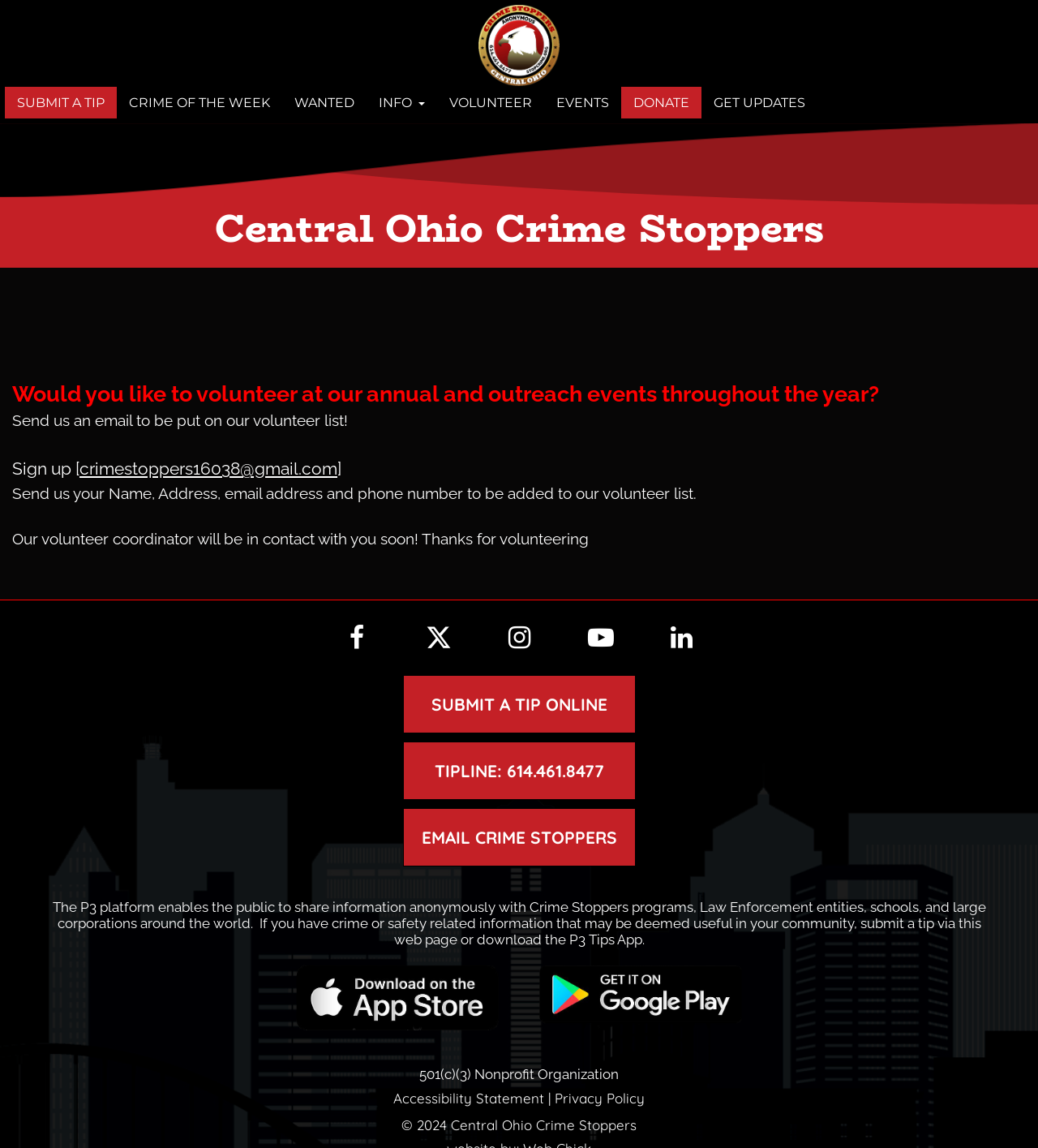Pinpoint the bounding box coordinates of the element you need to click to execute the following instruction: "Send an email to be put on the volunteer list". The bounding box should be represented by four float numbers between 0 and 1, in the format [left, top, right, bottom].

[0.077, 0.399, 0.325, 0.417]